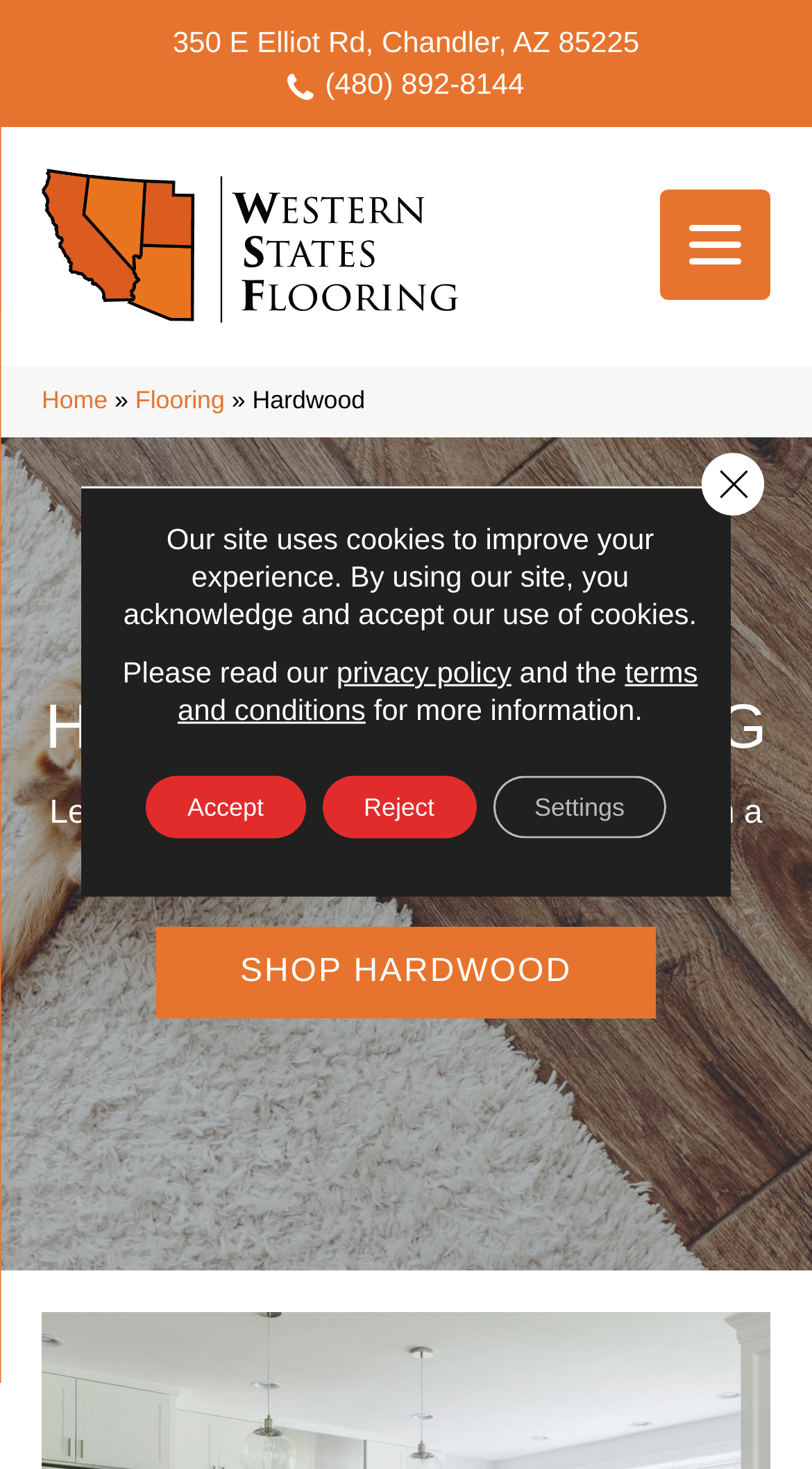What is the address of Western States Flooring?
Answer the question in a detailed and comprehensive manner.

I found the address by looking at the link element with the text '350 E Elliot Rd, Chandler, AZ 85225' which is located at the top of the webpage, indicating the physical location of Western States Flooring.